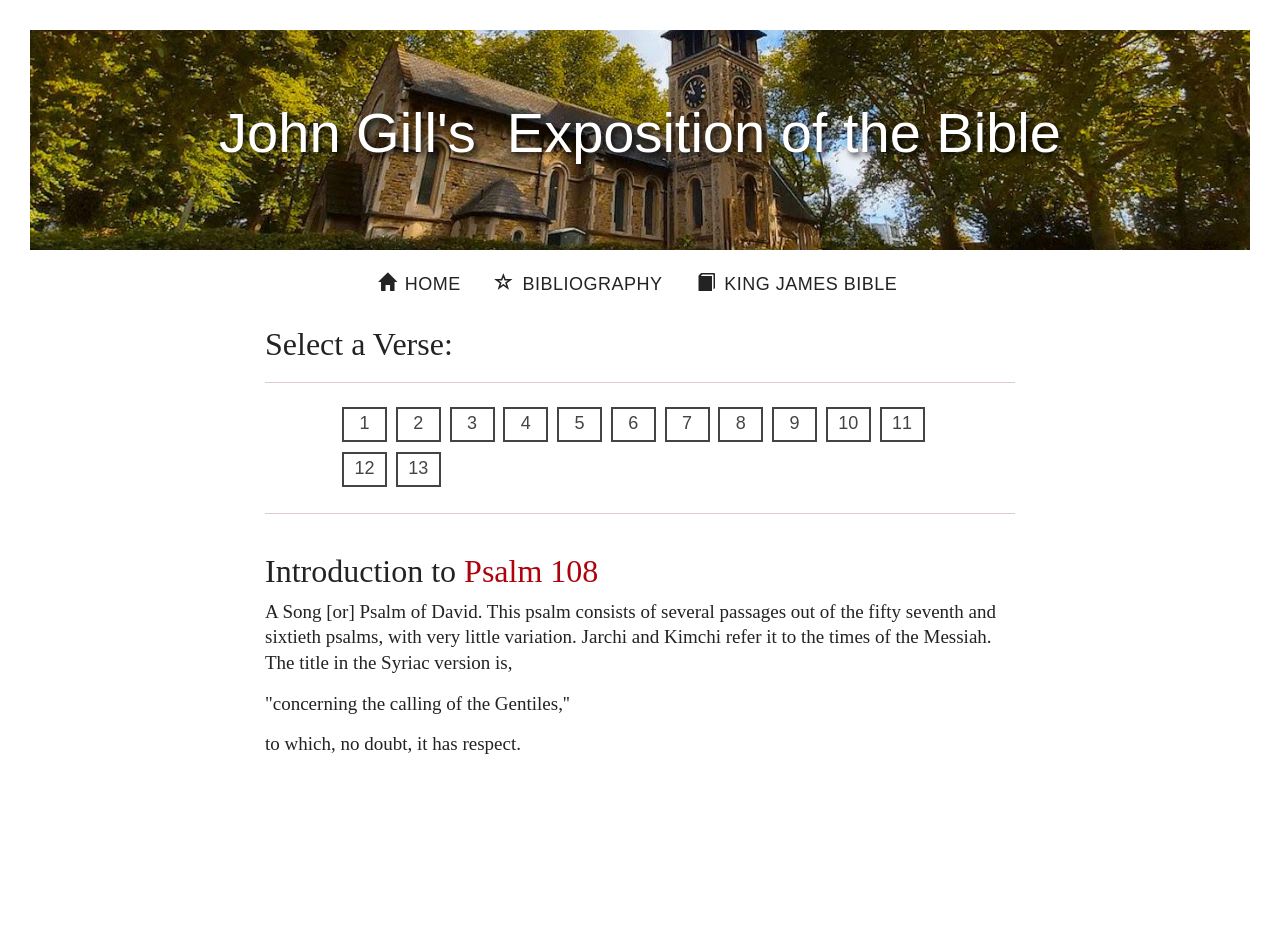How many main sections are available in the navigation menu?
Carefully analyze the image and provide a thorough answer to the question.

The navigation menu at the top of the webpage contains three main sections: 'HOME', 'BIBLIOGRAPHY', and 'KING JAMES BIBLE'.